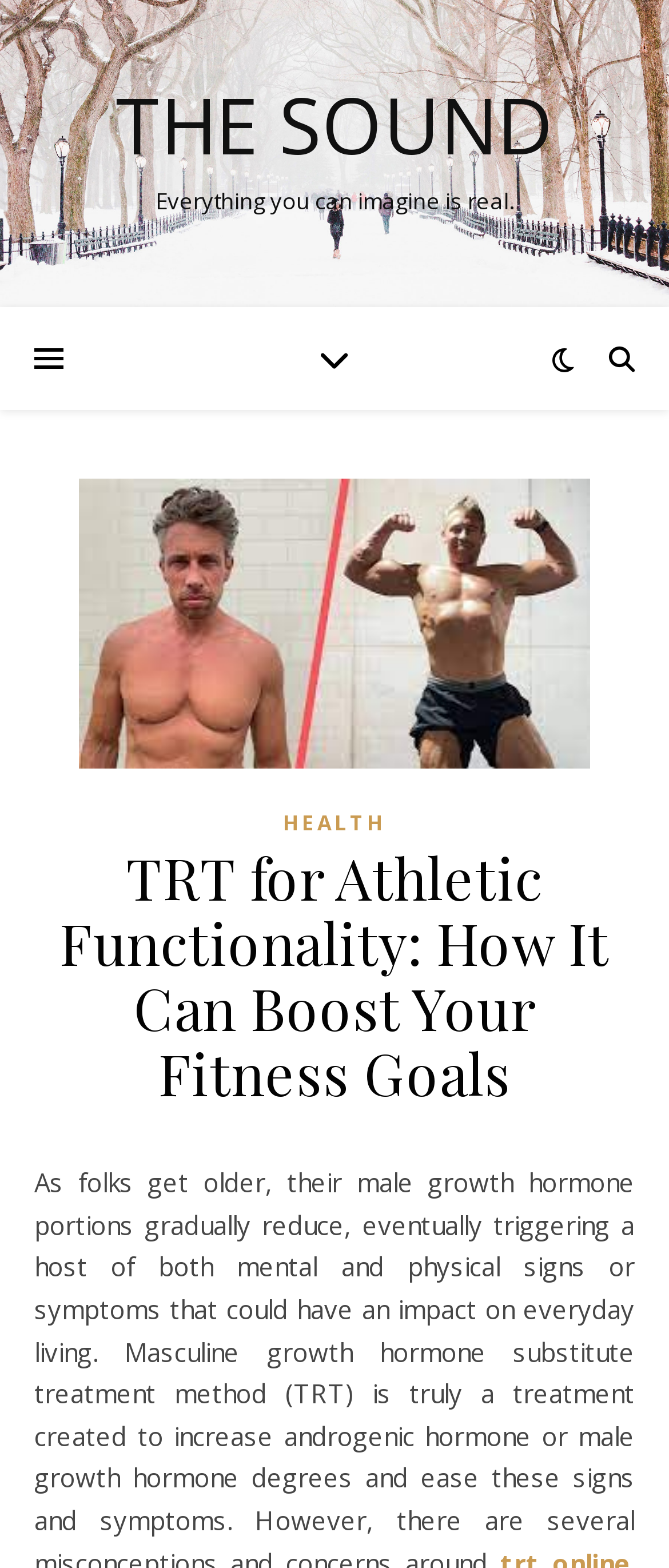Find and extract the text of the primary heading on the webpage.

TRT for Athletic Functionality: How It Can Boost Your Fitness Goals